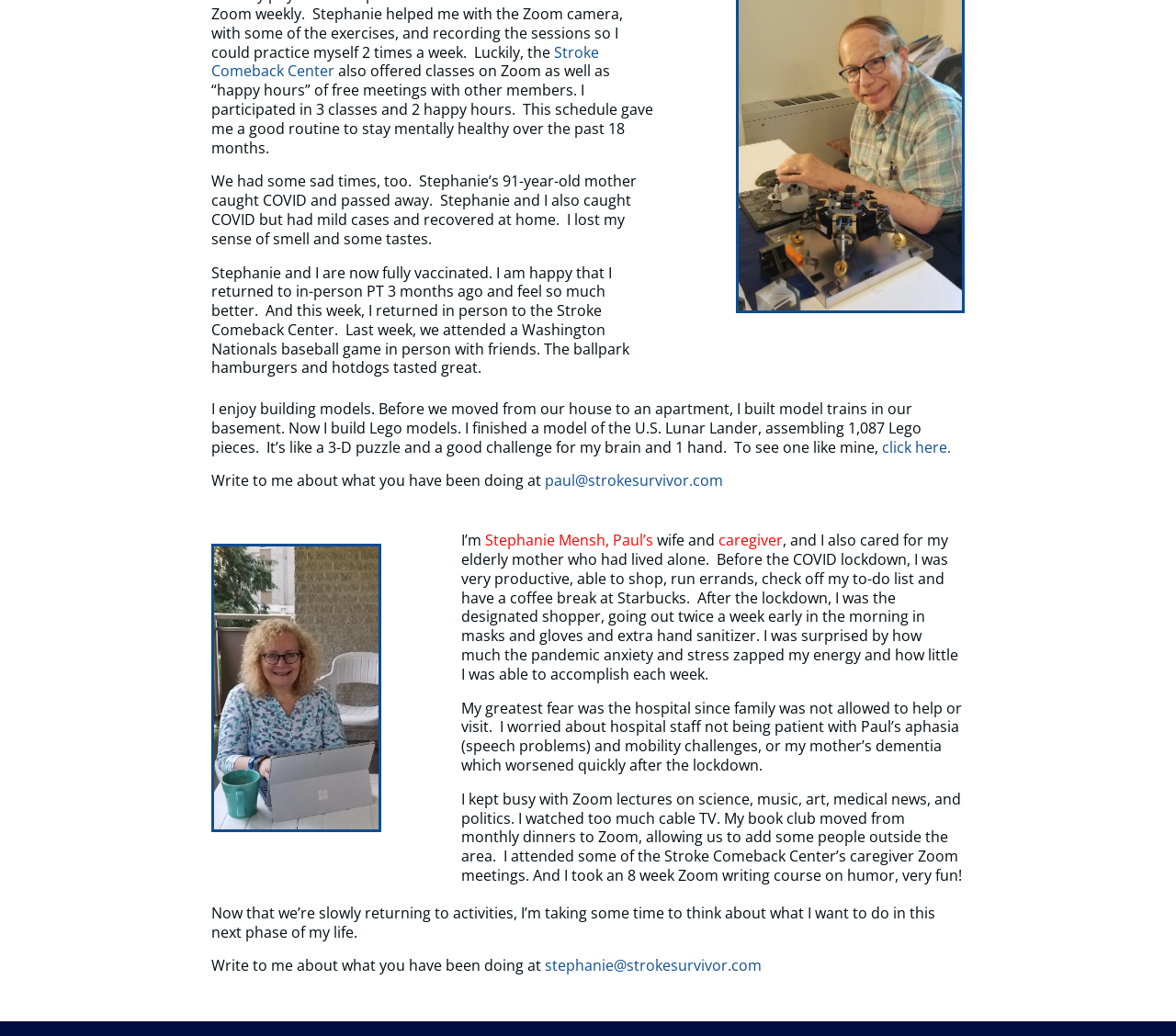What activity did Stephanie attend online during the lockdown?
Answer the question with as much detail as possible.

The webpage mentions that Stephanie attended an 8-week Zoom writing course on humor, which suggests that she participated in an online writing class focused on humor during the lockdown period.